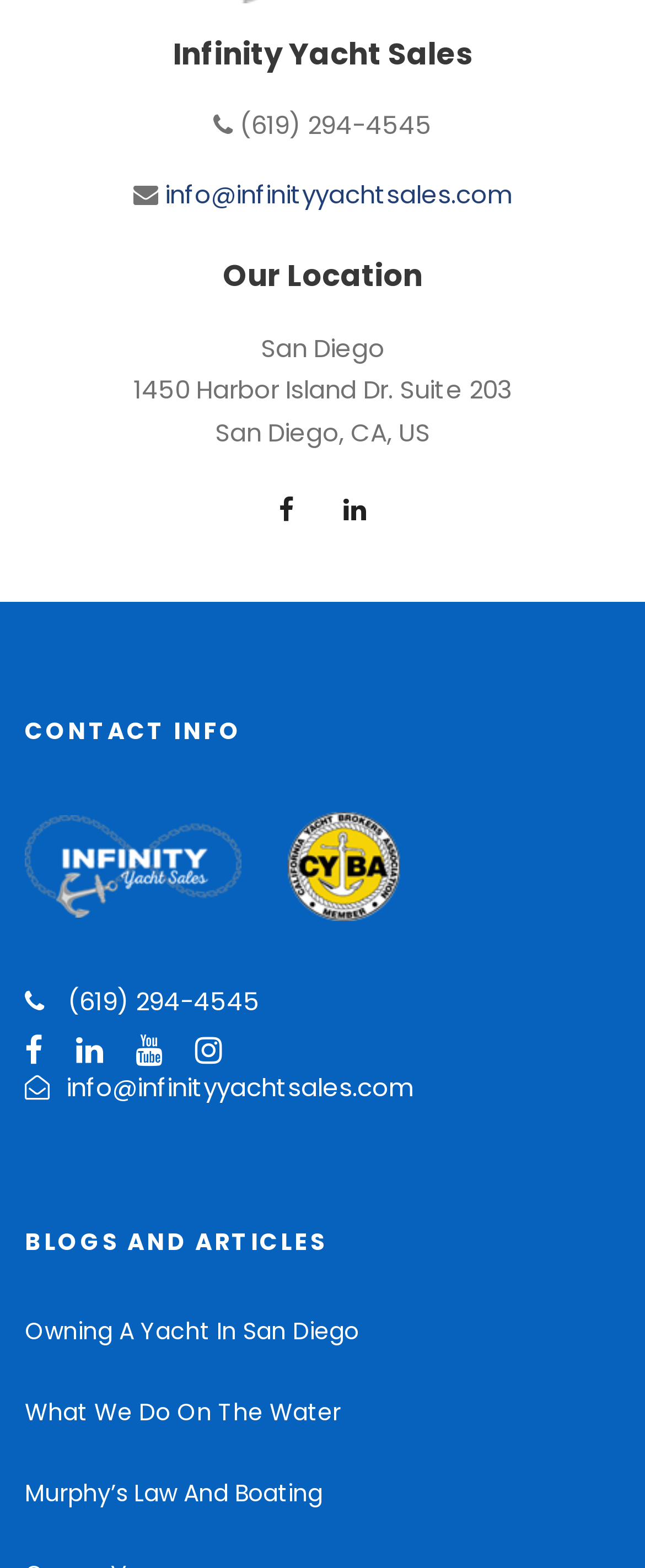Locate the bounding box coordinates of the area that needs to be clicked to fulfill the following instruction: "view the location on the map". The coordinates should be in the format of four float numbers between 0 and 1, namely [left, top, right, bottom].

[0.432, 0.313, 0.455, 0.338]